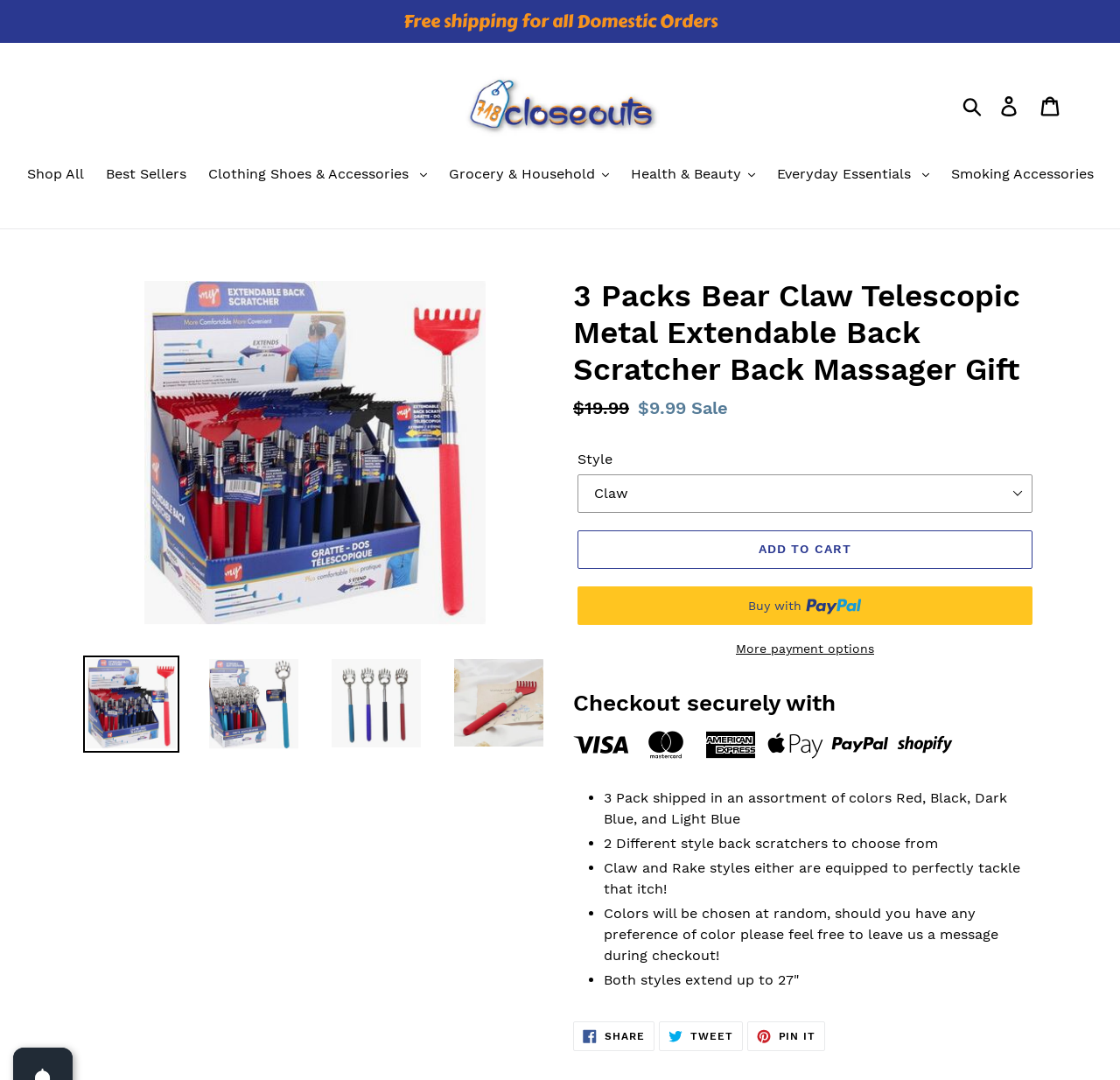Identify and provide the bounding box for the element described by: "Cart".

[0.92, 0.079, 0.957, 0.116]